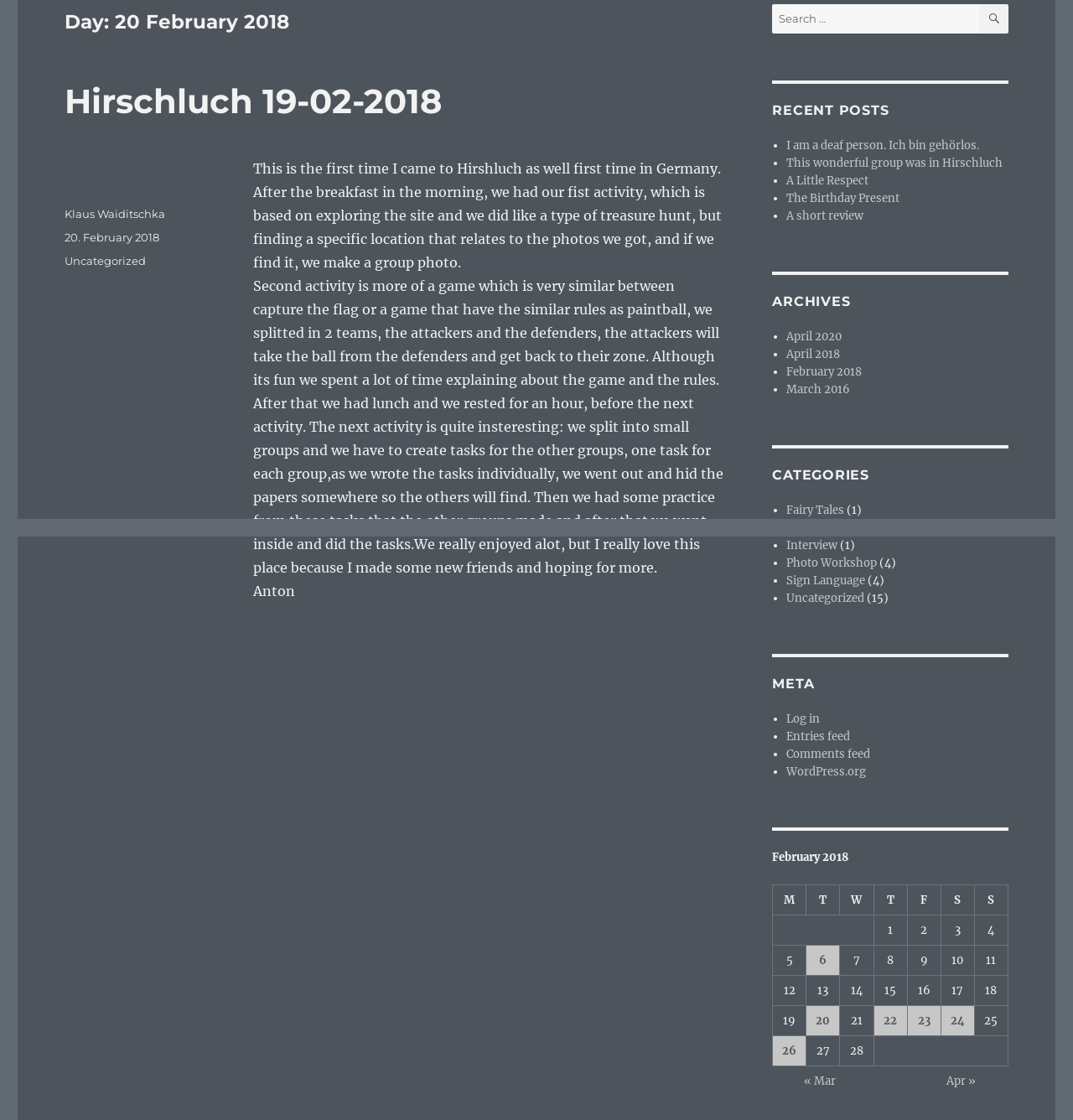Using the webpage screenshot, locate the HTML element that fits the following description and provide its bounding box: "Botanical Collections Belgium".

None